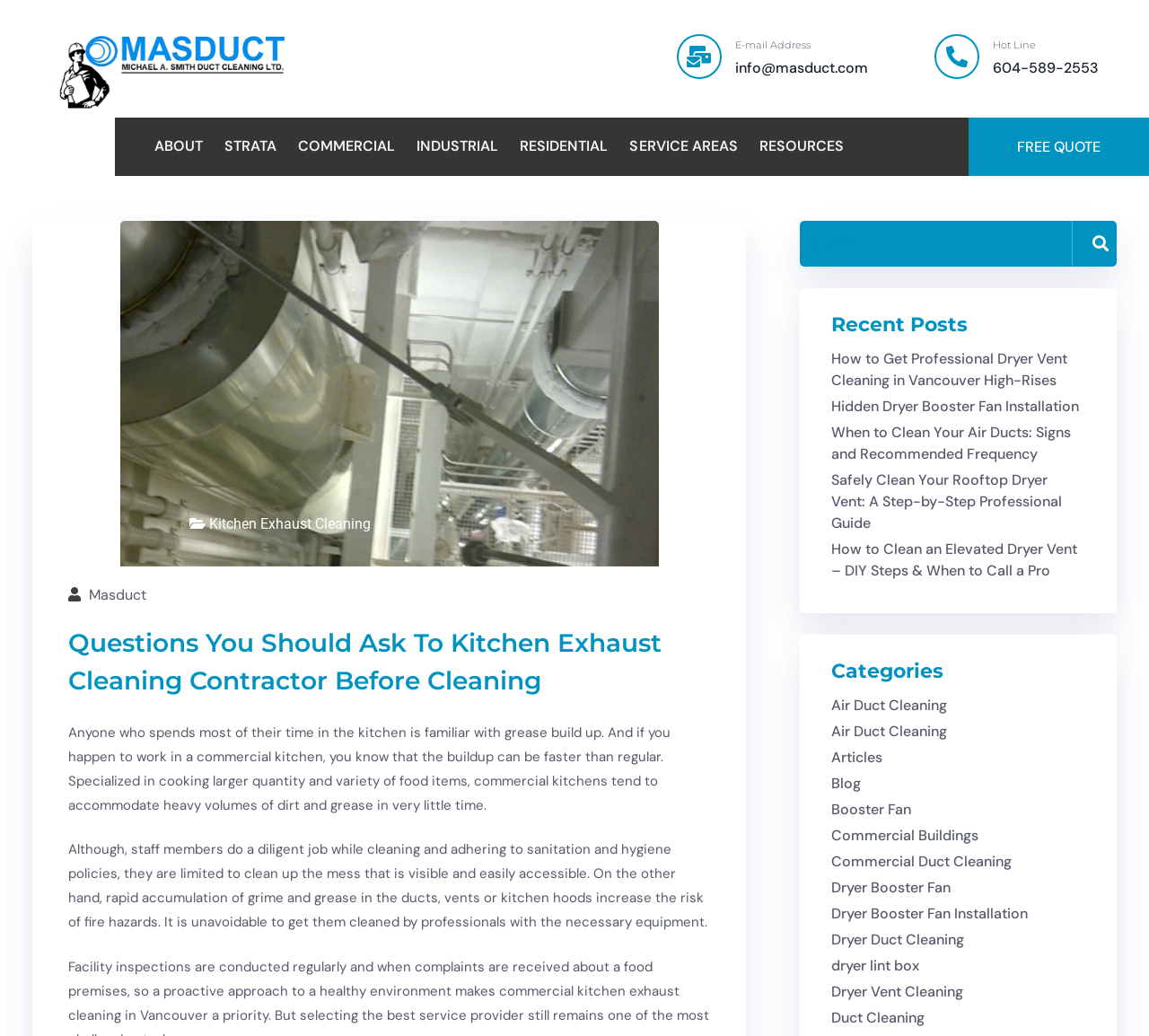Locate the bounding box of the UI element with the following description: "Strata".

[0.195, 0.126, 0.241, 0.157]